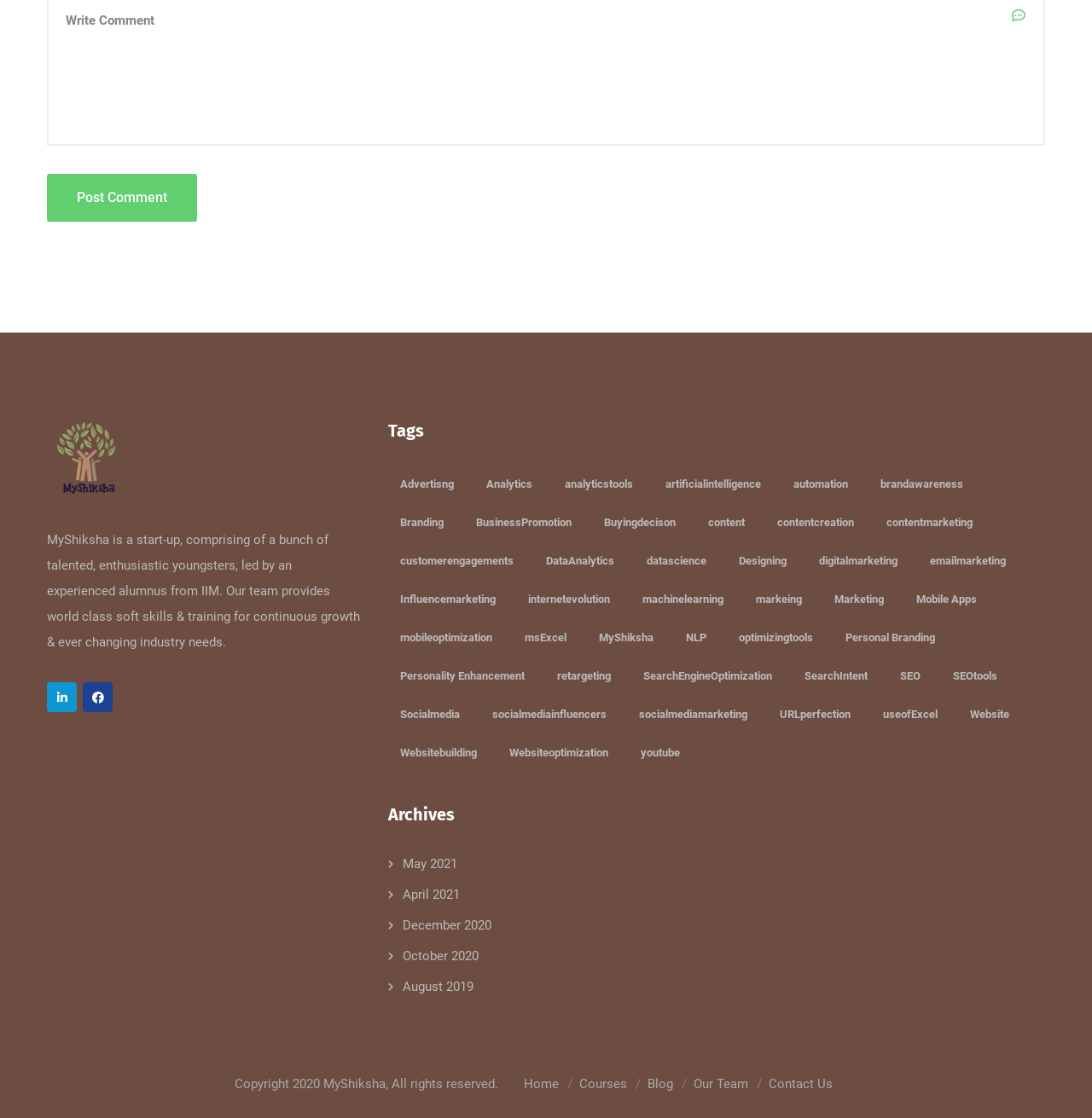Please identify the bounding box coordinates of the element that needs to be clicked to execute the following command: "Click the 'Contact Us' link". Provide the bounding box using four float numbers between 0 and 1, formatted as [left, top, right, bottom].

[0.704, 0.963, 0.762, 0.976]